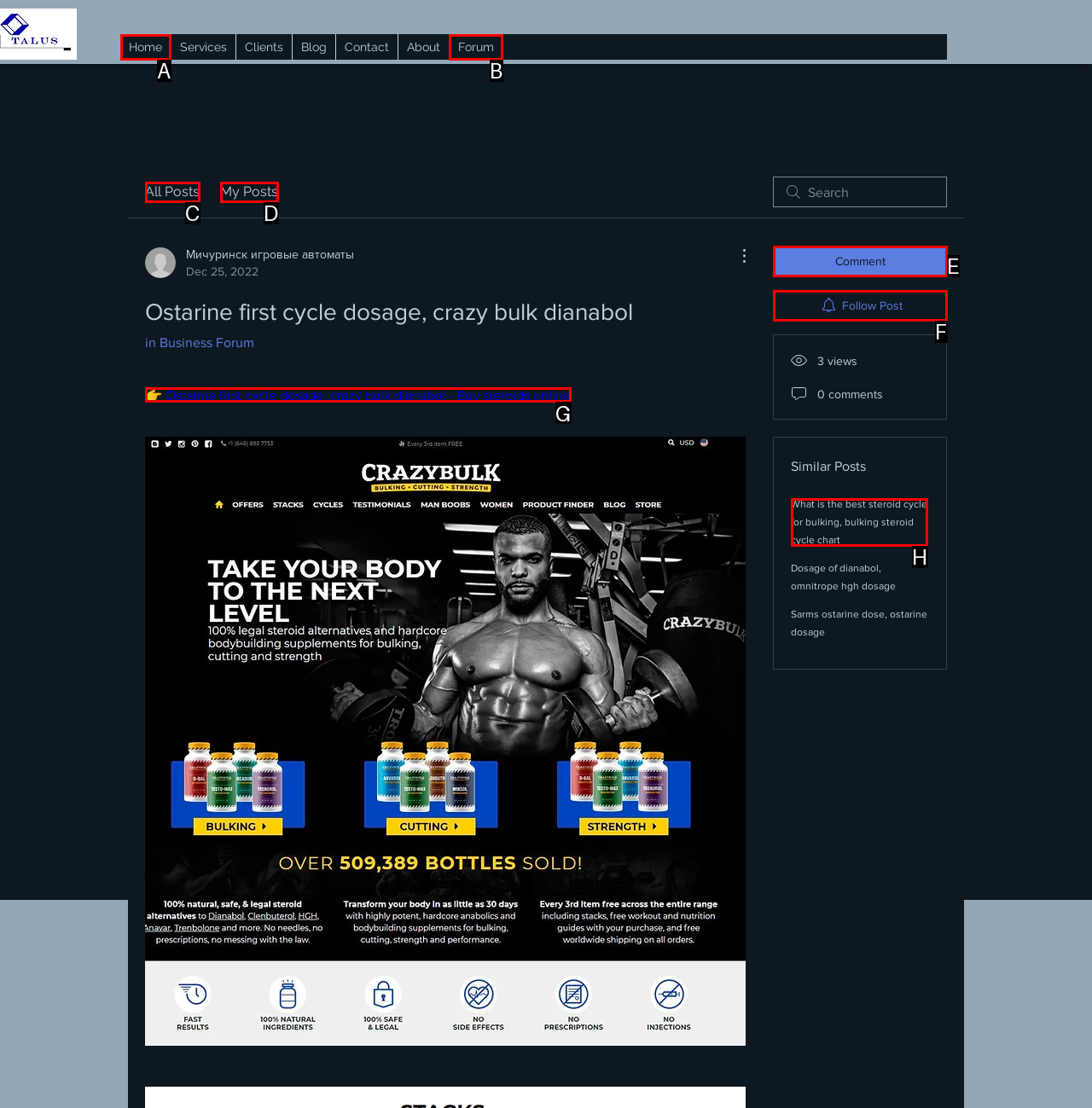Tell me which element should be clicked to achieve the following objective: Learn more about Skawennati
Reply with the letter of the correct option from the displayed choices.

None